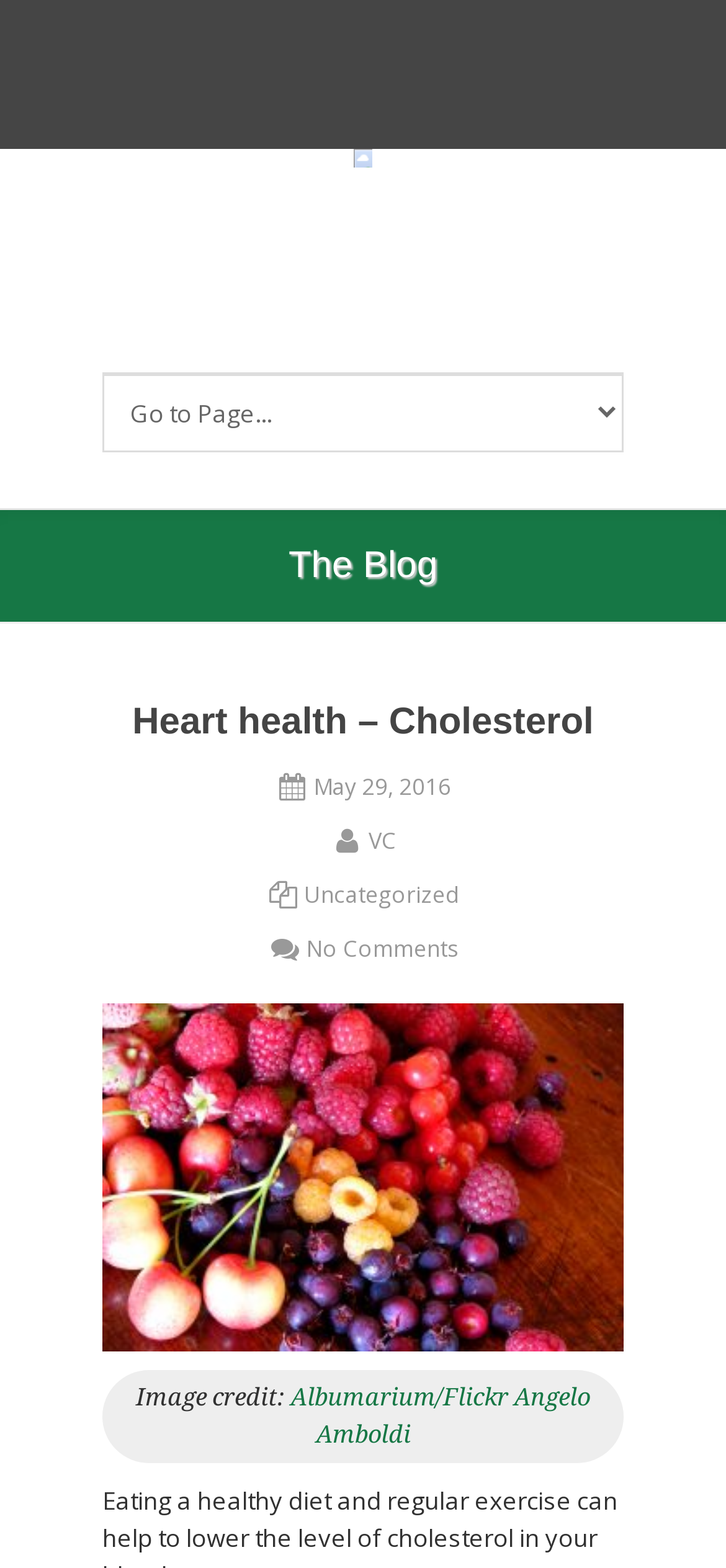Using the element description: "Paying for college", determine the bounding box coordinates for the specified UI element. The coordinates should be four float numbers between 0 and 1, [left, top, right, bottom].

None